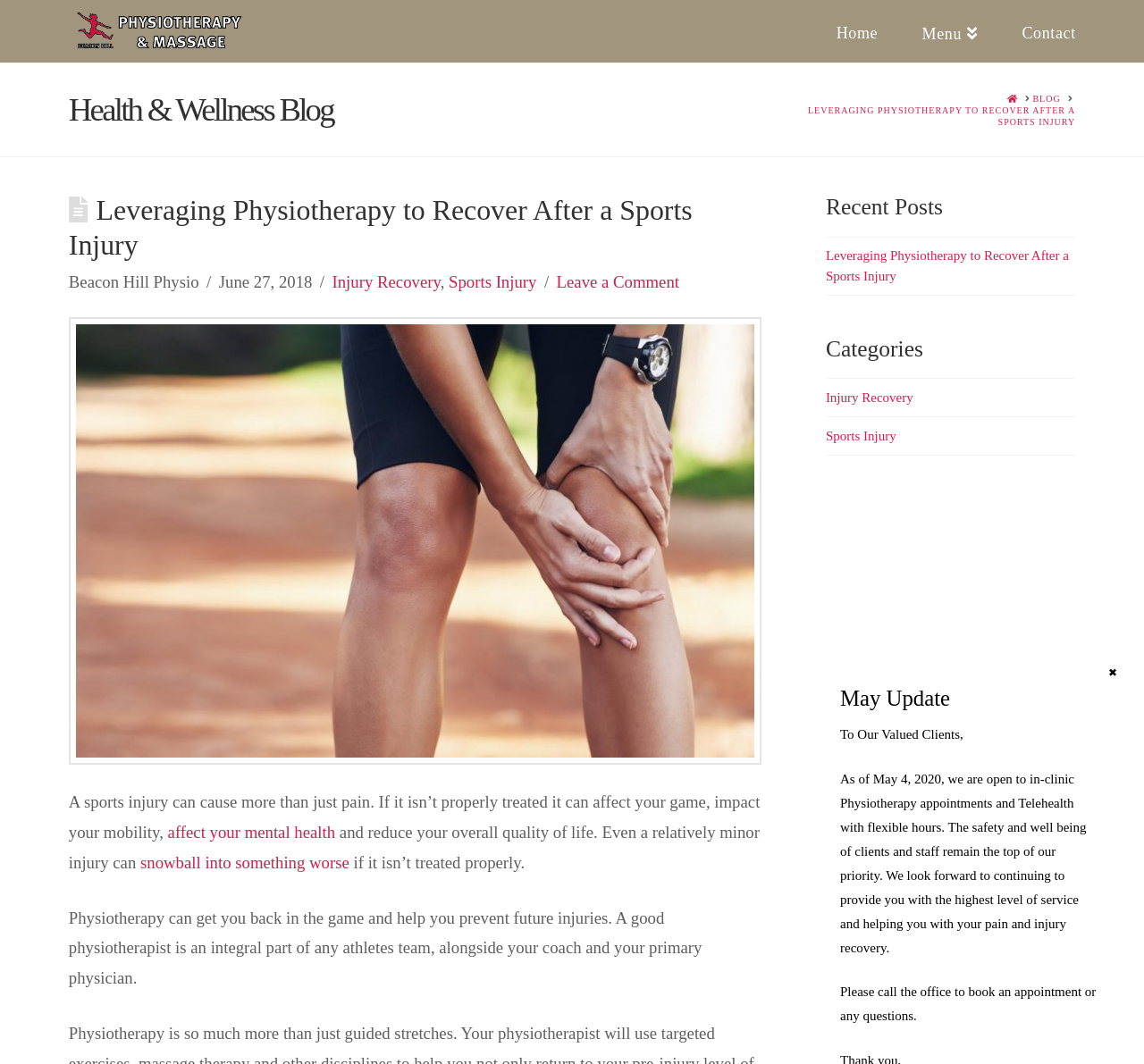Please specify the bounding box coordinates of the area that should be clicked to accomplish the following instruction: "Read the blog post about Leveraging Physiotherapy to Recover After a Sports Injury". The coordinates should consist of four float numbers between 0 and 1, i.e., [left, top, right, bottom].

[0.676, 0.098, 0.94, 0.12]